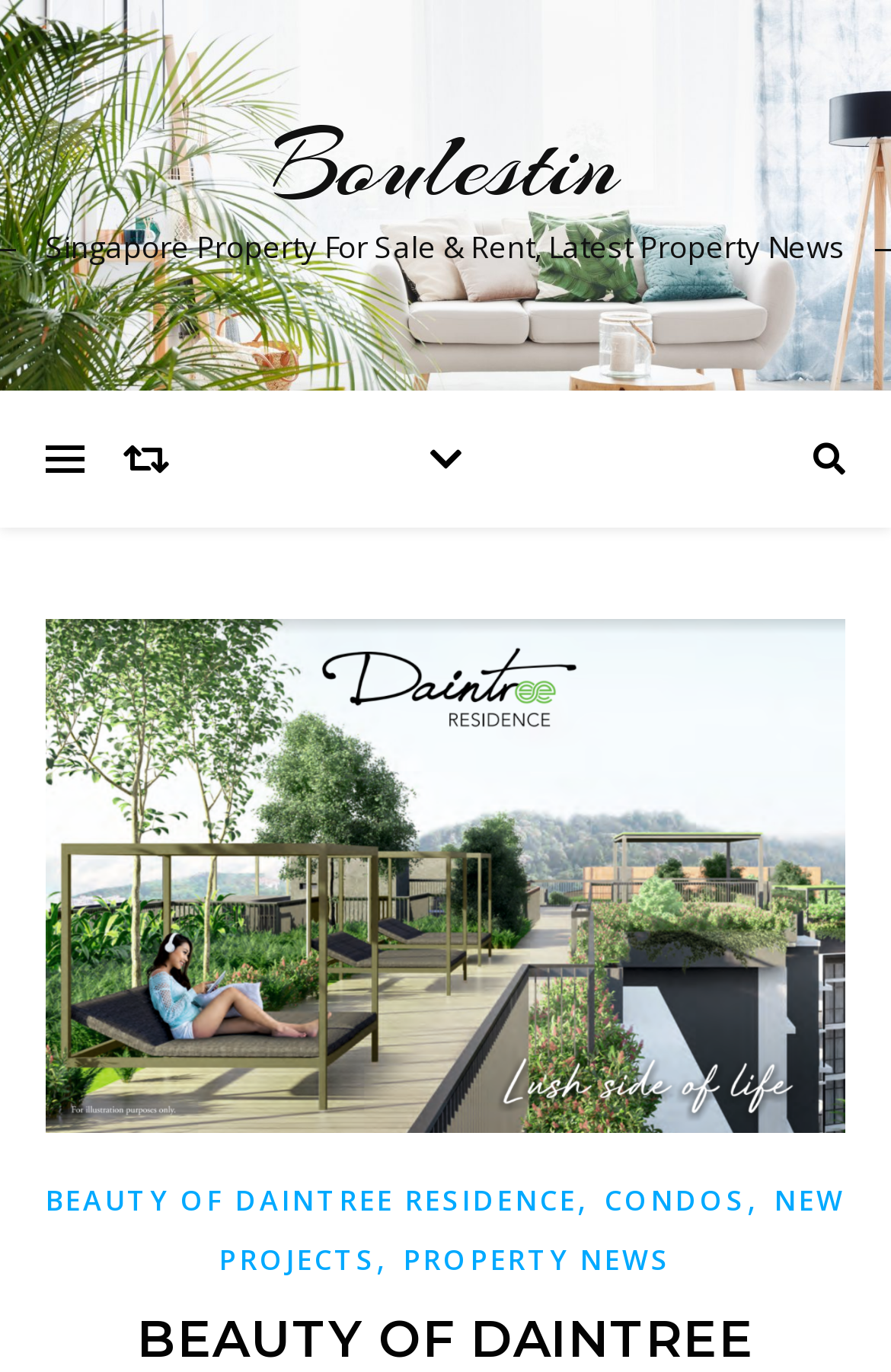Locate the UI element described as follows: "Beauty of Daintree Residence". Return the bounding box coordinates as four float numbers between 0 and 1 in the order [left, top, right, bottom].

[0.051, 0.861, 0.648, 0.89]